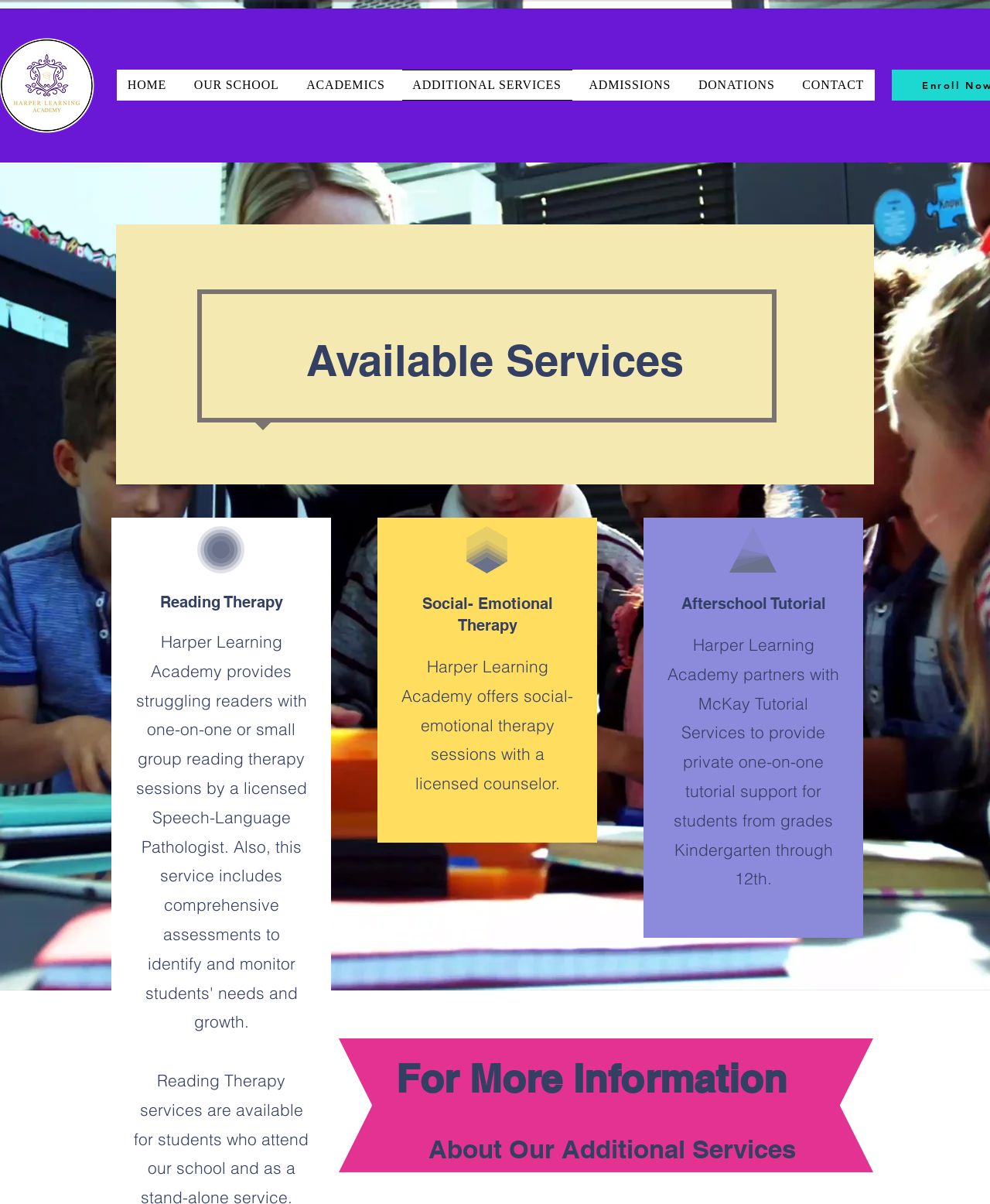What services are offered by Harper Learning Academy?
Based on the image, provide a one-word or brief-phrase response.

Reading Therapy, Social-Emotional Therapy, Afterschool Tutorial